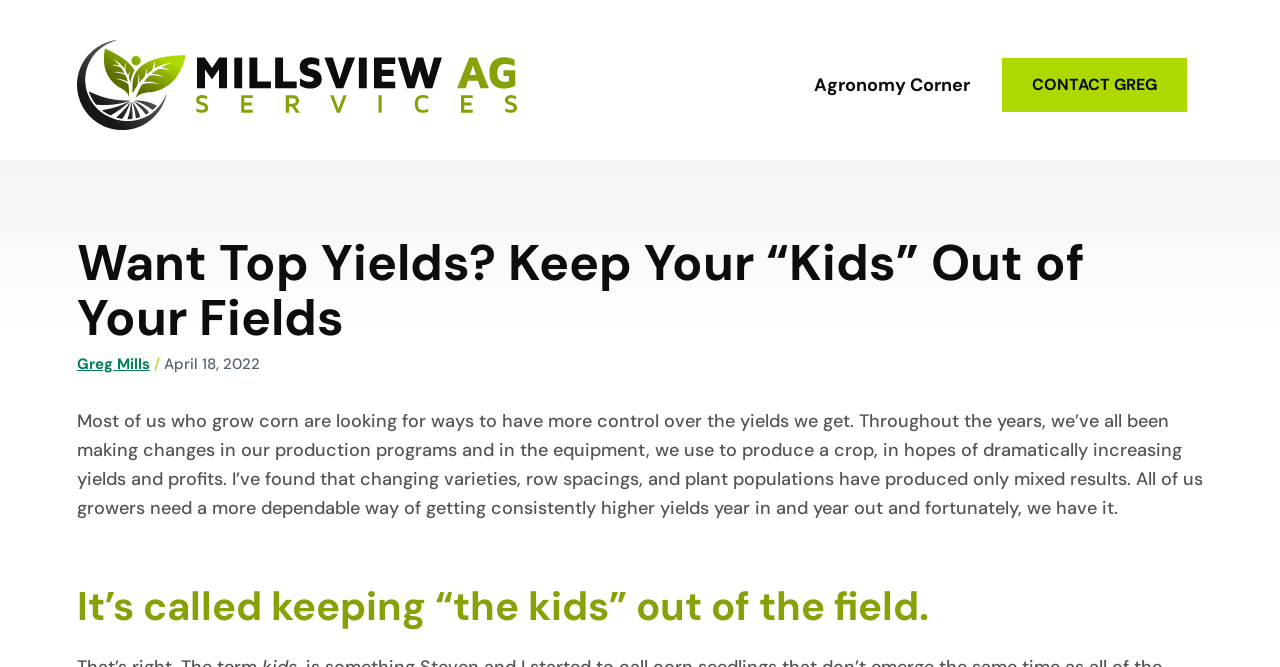What is the name of the author of the article?
Please answer the question with a detailed response using the information from the screenshot.

The author's name can be found in the header section of the webpage, where it says 'Greg Mills' next to a forward slash and a date.